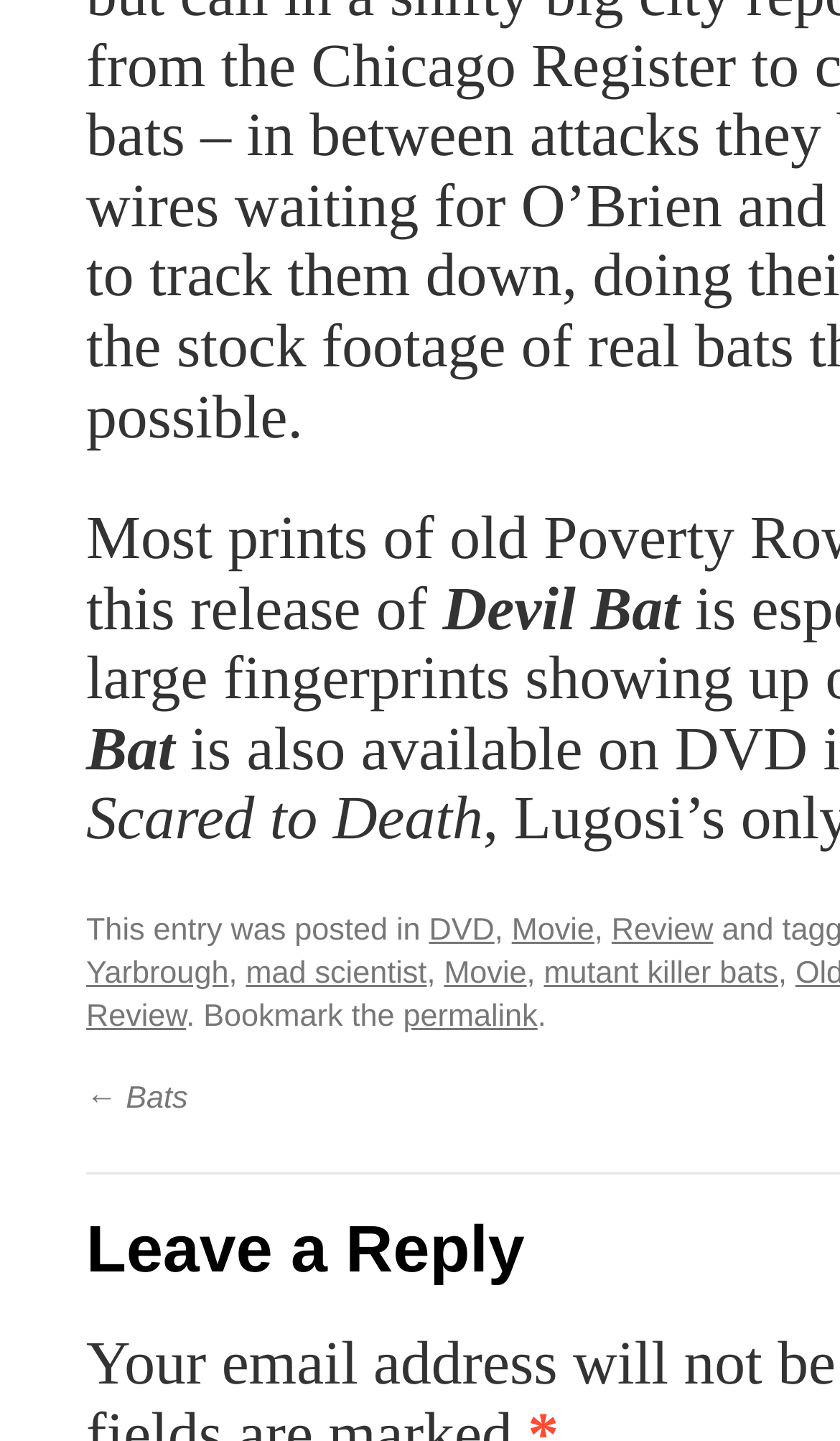Could you determine the bounding box coordinates of the clickable element to complete the instruction: "Read the 'Review'"? Provide the coordinates as four float numbers between 0 and 1, i.e., [left, top, right, bottom].

[0.728, 0.634, 0.849, 0.657]